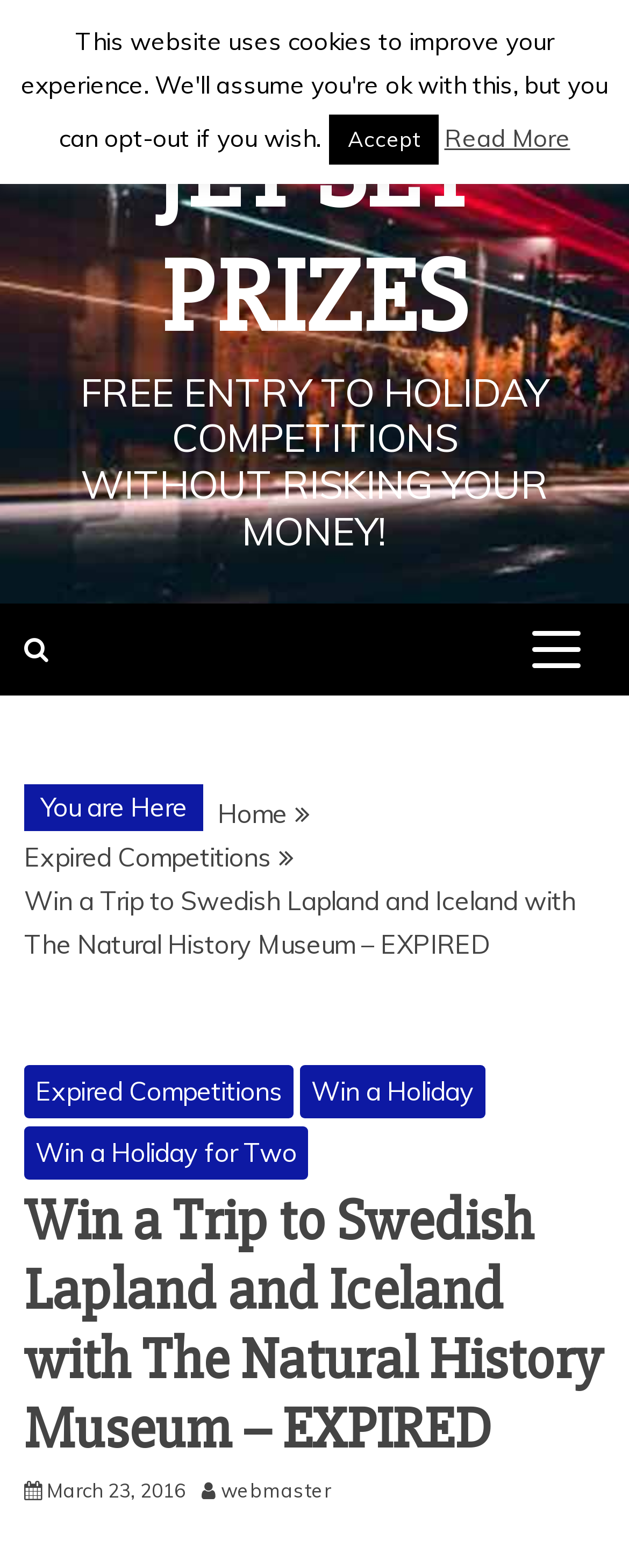Predict the bounding box coordinates of the area that should be clicked to accomplish the following instruction: "Go to the Home page". The bounding box coordinates should consist of four float numbers between 0 and 1, i.e., [left, top, right, bottom].

[0.346, 0.508, 0.456, 0.529]